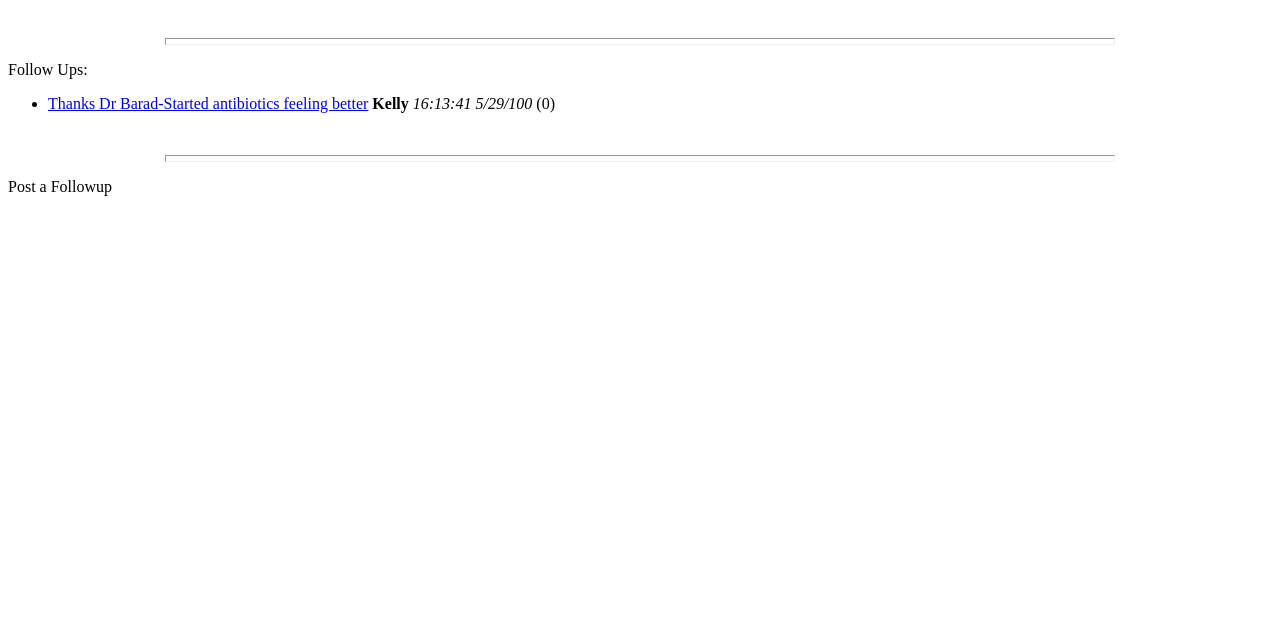Determine the bounding box coordinates for the UI element described. Format the coordinates as (top-left x, top-left y, bottom-right x, bottom-right y) and ensure all values are between 0 and 1. Element description: Post a Followup

[0.006, 0.278, 0.088, 0.304]